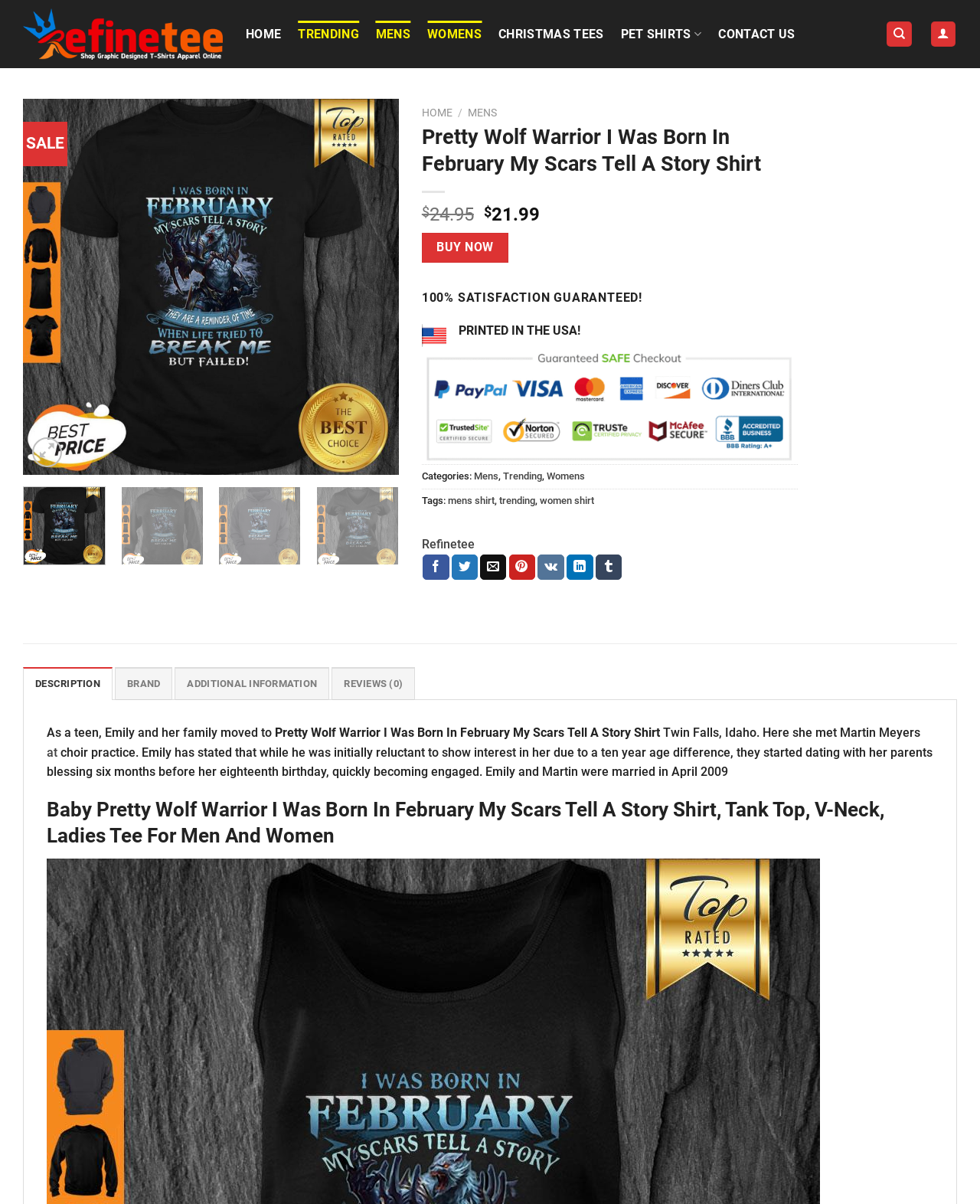Can you give a detailed response to the following question using the information from the image? What is the guarantee offered by the seller?

I found the answer by reading the text on the webpage, which explicitly states the guarantee offered by the seller.